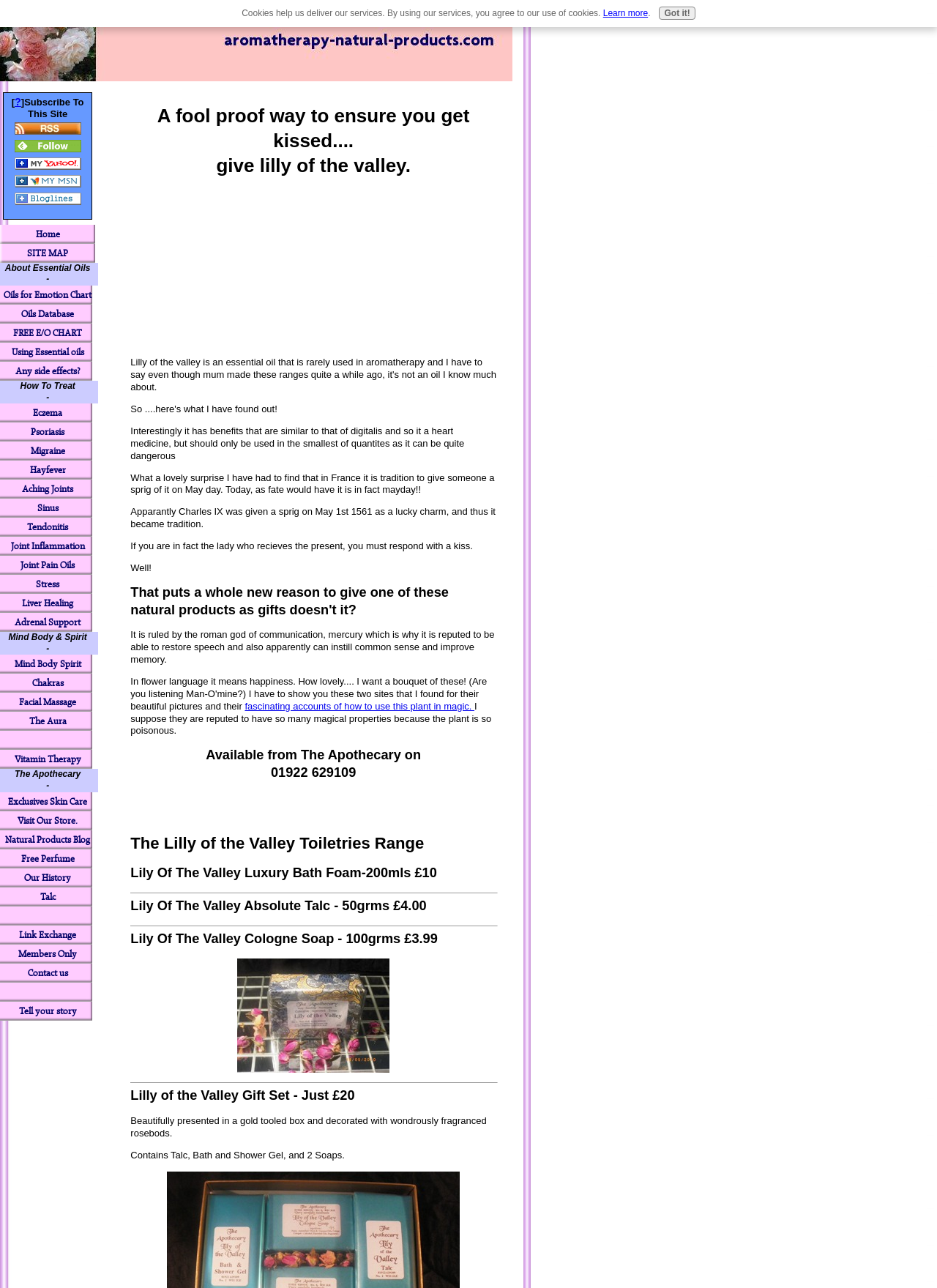Provide the bounding box coordinates of the area you need to click to execute the following instruction: "Click the 'SITE MAP' link".

[0.0, 0.189, 0.102, 0.204]